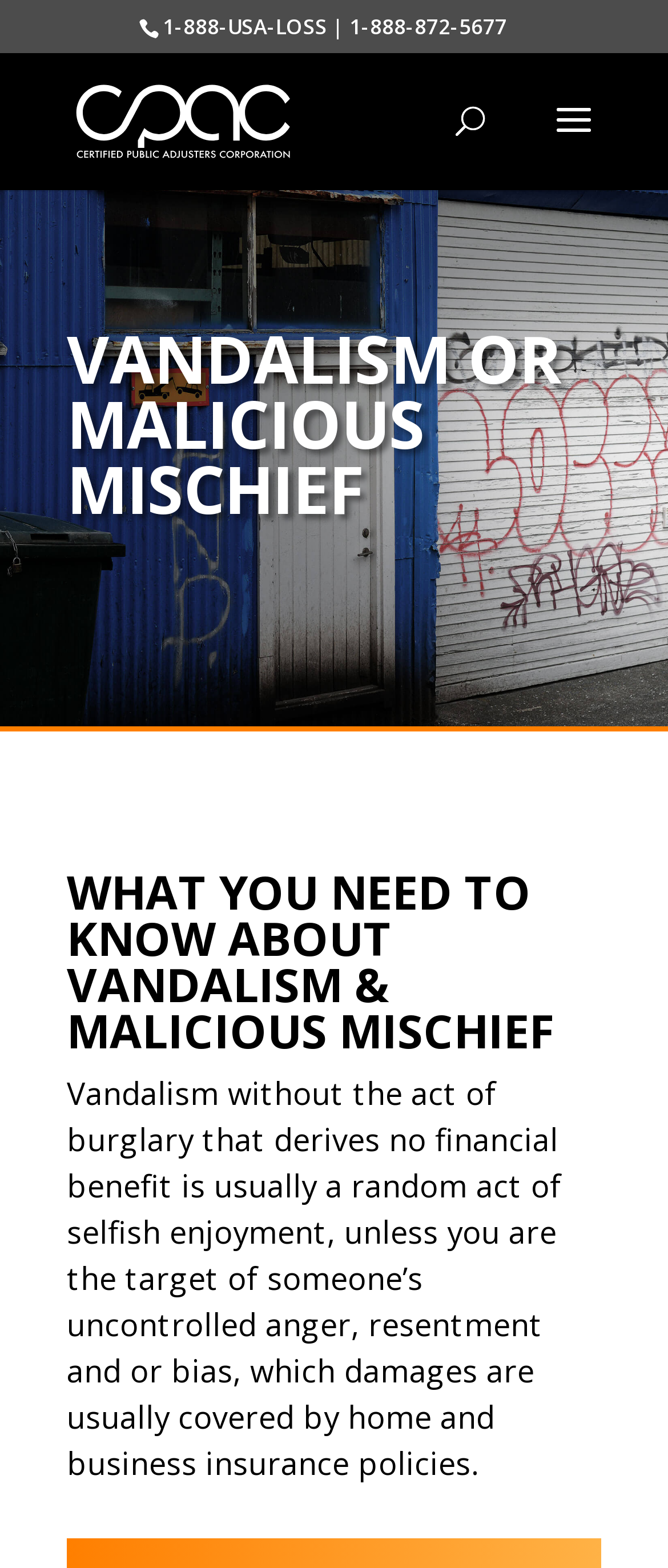Use a single word or phrase to answer the question:
What is the purpose of the search box?

Search for: